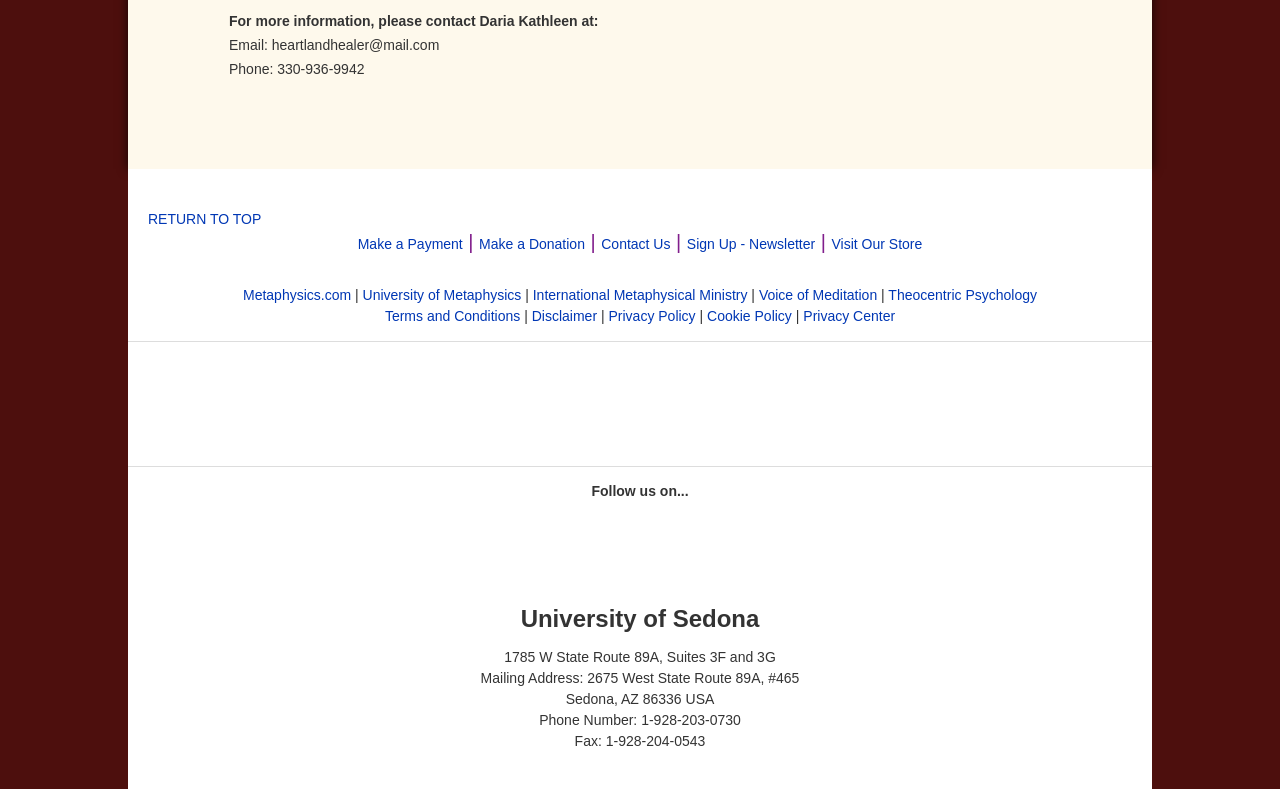How many social media links are there?
Based on the visual information, provide a detailed and comprehensive answer.

I counted the number of social media links by looking at the links at the bottom of the webpage, which are 'facebook-follow', 'University-of-Metaphysics-Instagram', '', and 'twitter-follow'. There are four of them.